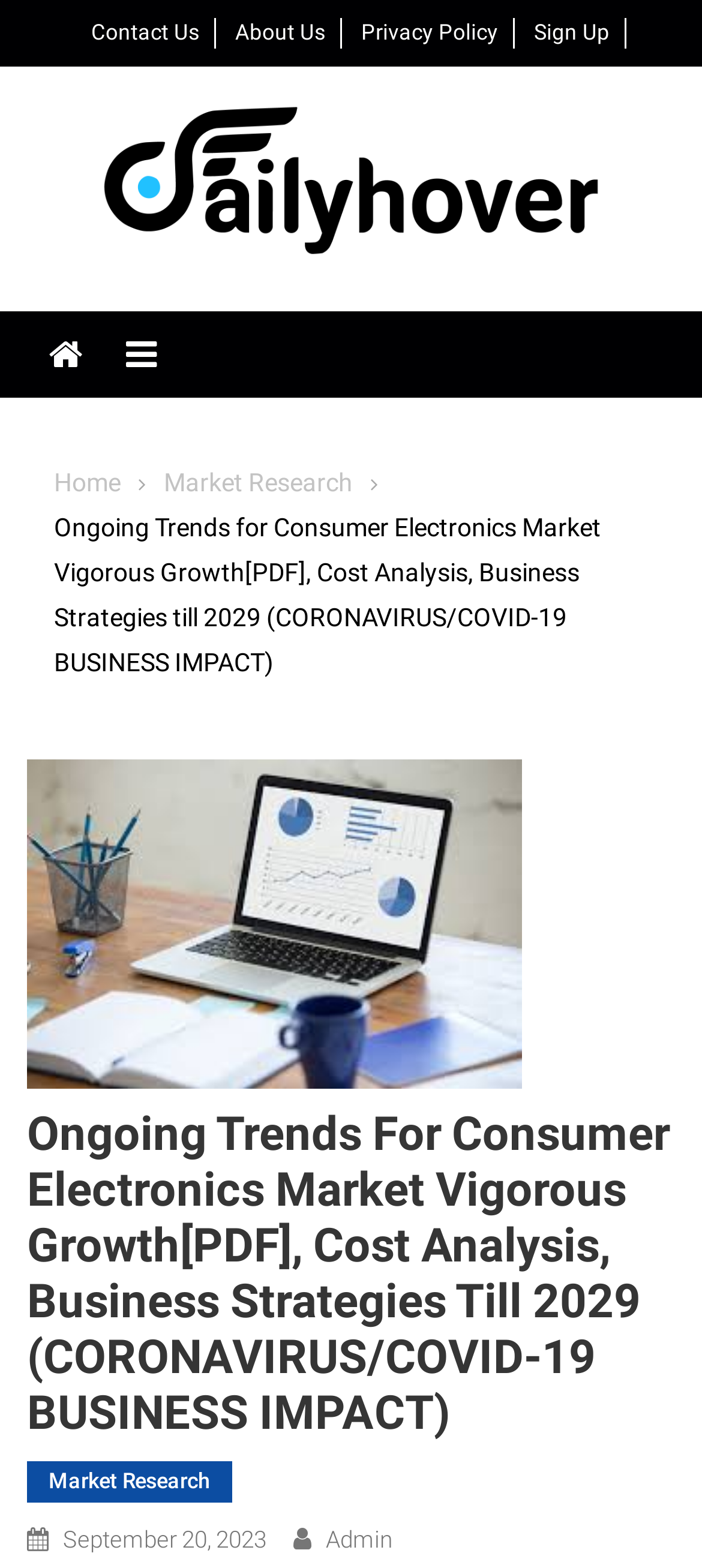Answer the question in a single word or phrase:
What is the text of the first link in the top navigation bar?

Contact Us